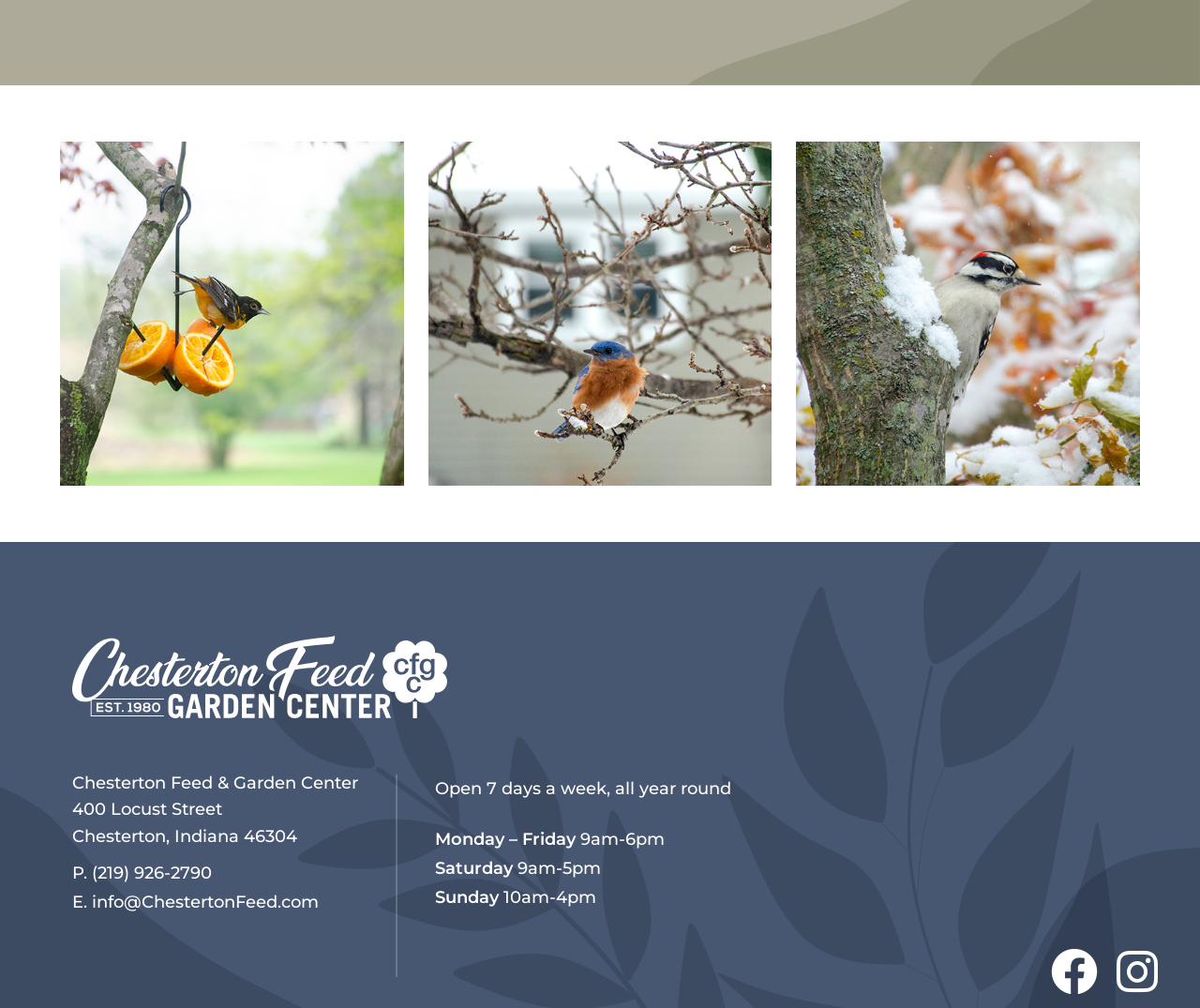What is the phone number of the garden center?
Give a detailed explanation using the information visible in the image.

The phone number of the garden center can be found in the link element on the webpage, which contains the text '(219) 926-2790'.